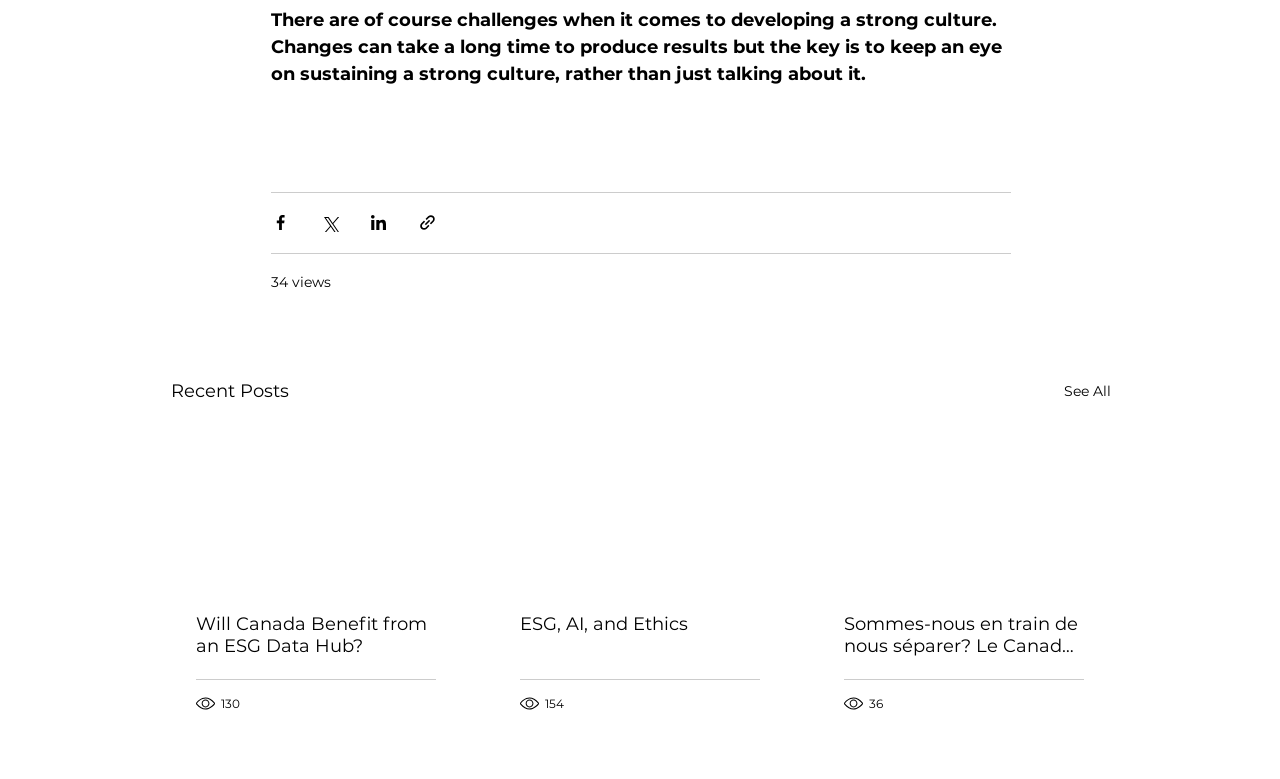Determine the bounding box coordinates for the area that needs to be clicked to fulfill this task: "Click the 'Facebook' link". The coordinates must be given as four float numbers between 0 and 1, i.e., [left, top, right, bottom].

None